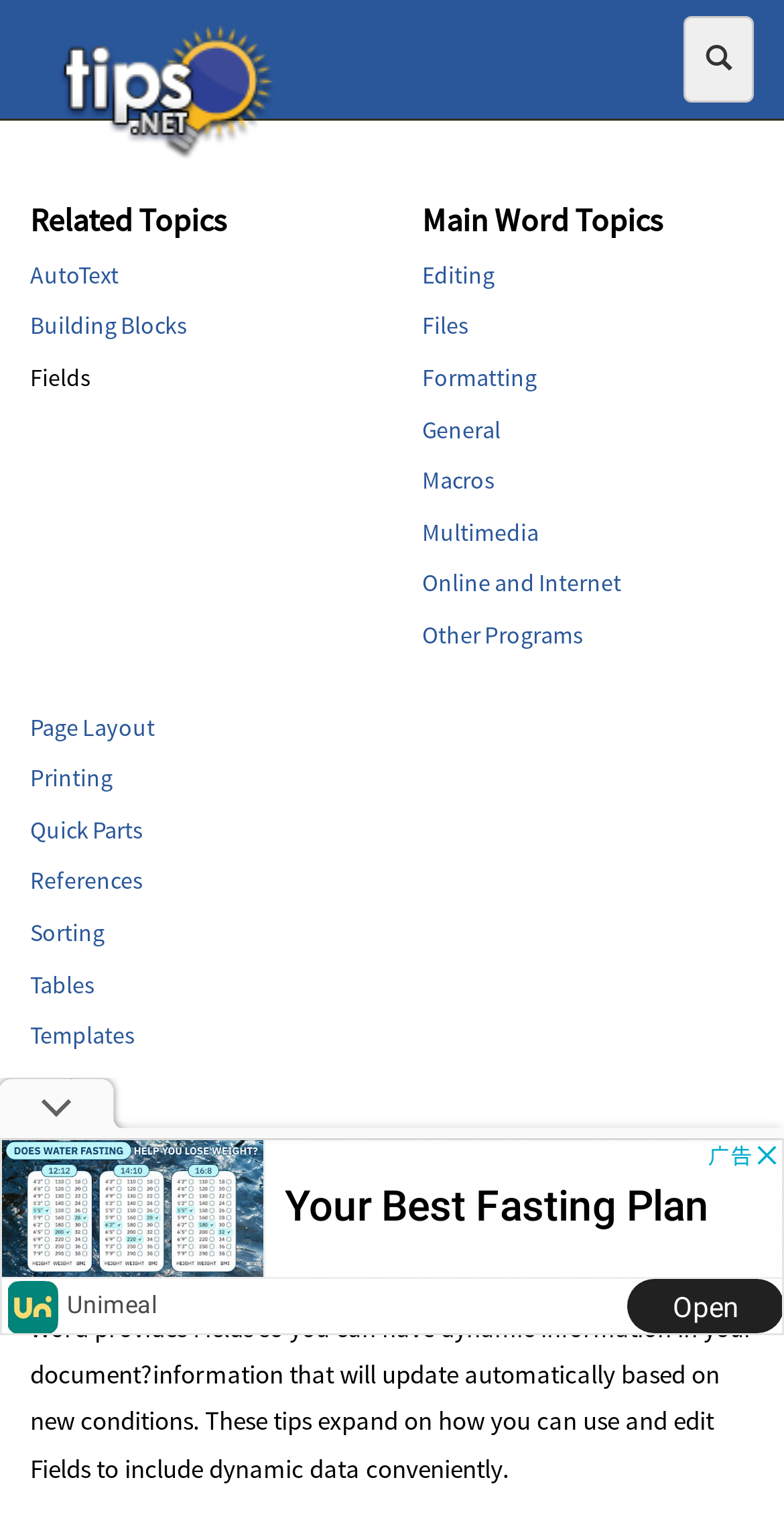Give an in-depth explanation of the webpage layout and content.

The webpage is about Microsoft Word's Fields feature. At the top left, there is a small image with the text "tips.net". On the top right, there is a button labeled "Toggle navigation". Below the image, there are two sections of links and text. The left section has a heading "Related Topics" and lists several links, including "AutoText", "Building Blocks", and "Fields". The right section has a heading "Main Word Topics" and lists several links, including "Editing", "Files", "Formatting", and others.

Below these sections, there is a heading "Fields" and a paragraph of text that explains the purpose of Fields in Microsoft Word. The text describes how Fields can be used to include dynamic data in a document and provides tips on how to use and edit them.

At the bottom of the page, there is an iframe containing an advertisement. On the left side of the page, there is a small image, and above it, there is an insertion point.